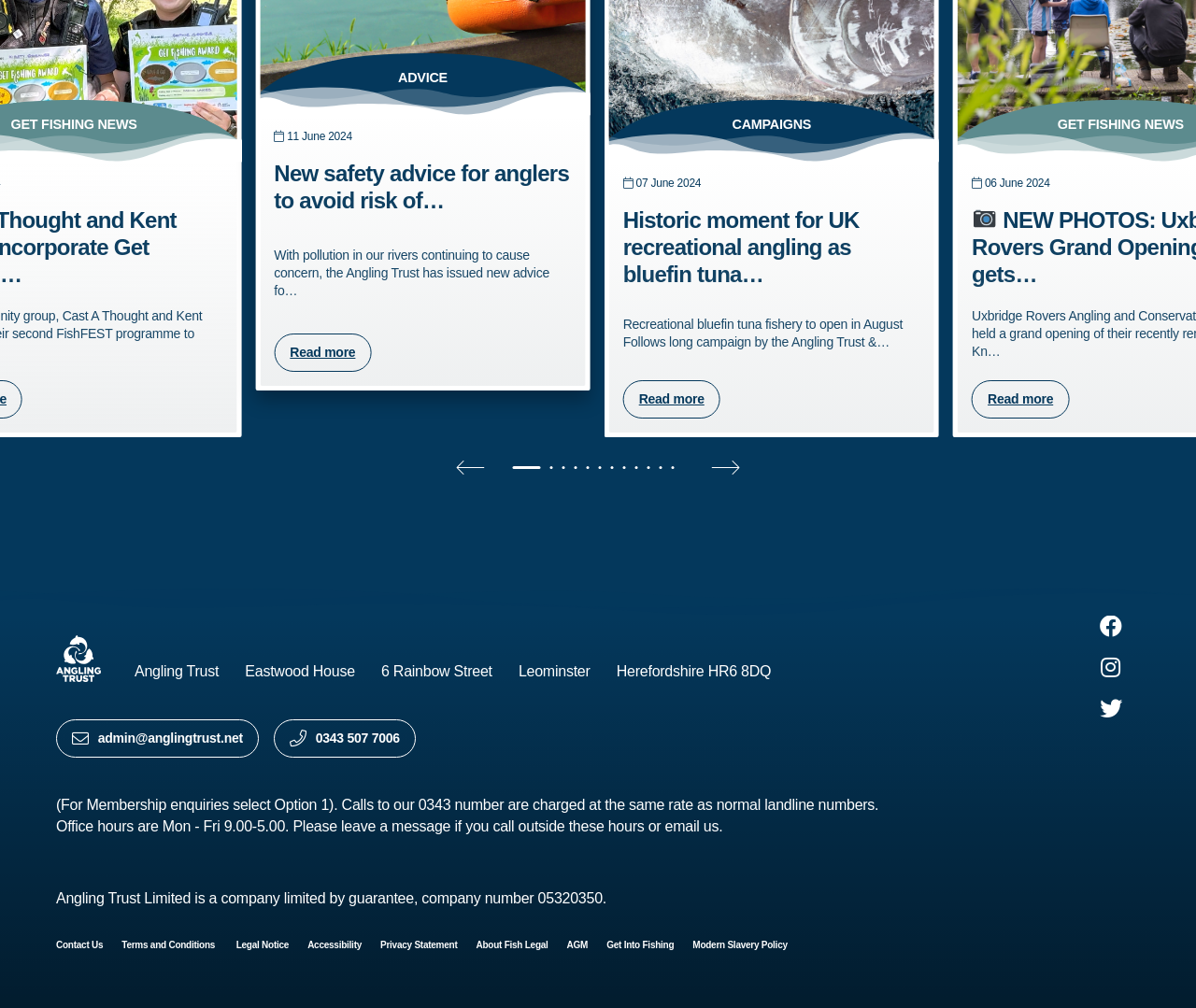Answer this question in one word or a short phrase: What is the purpose of the 'Read more' links?

To read full news articles